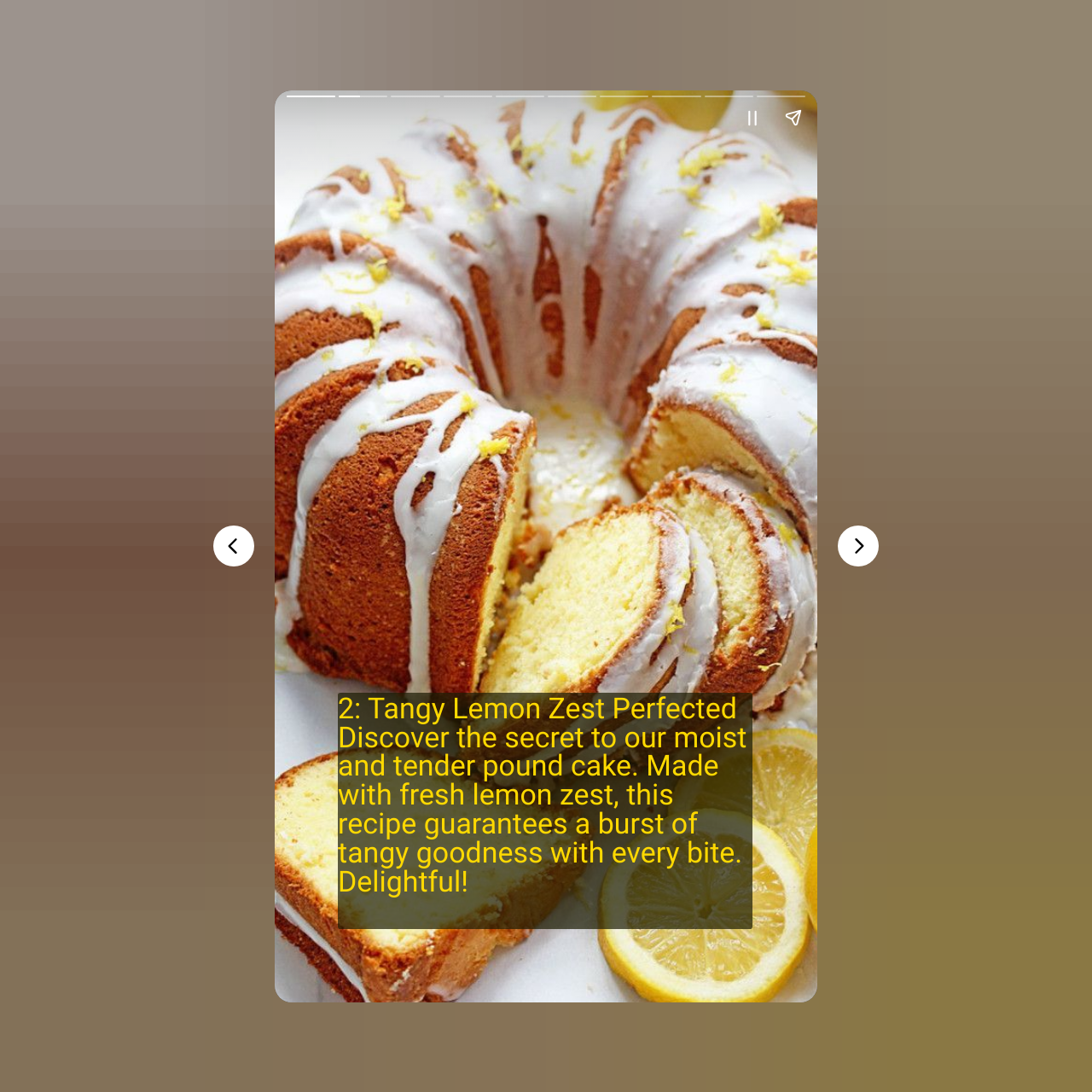What is the tone of the webpage?
Observe the image and answer the question with a one-word or short phrase response.

Delightful